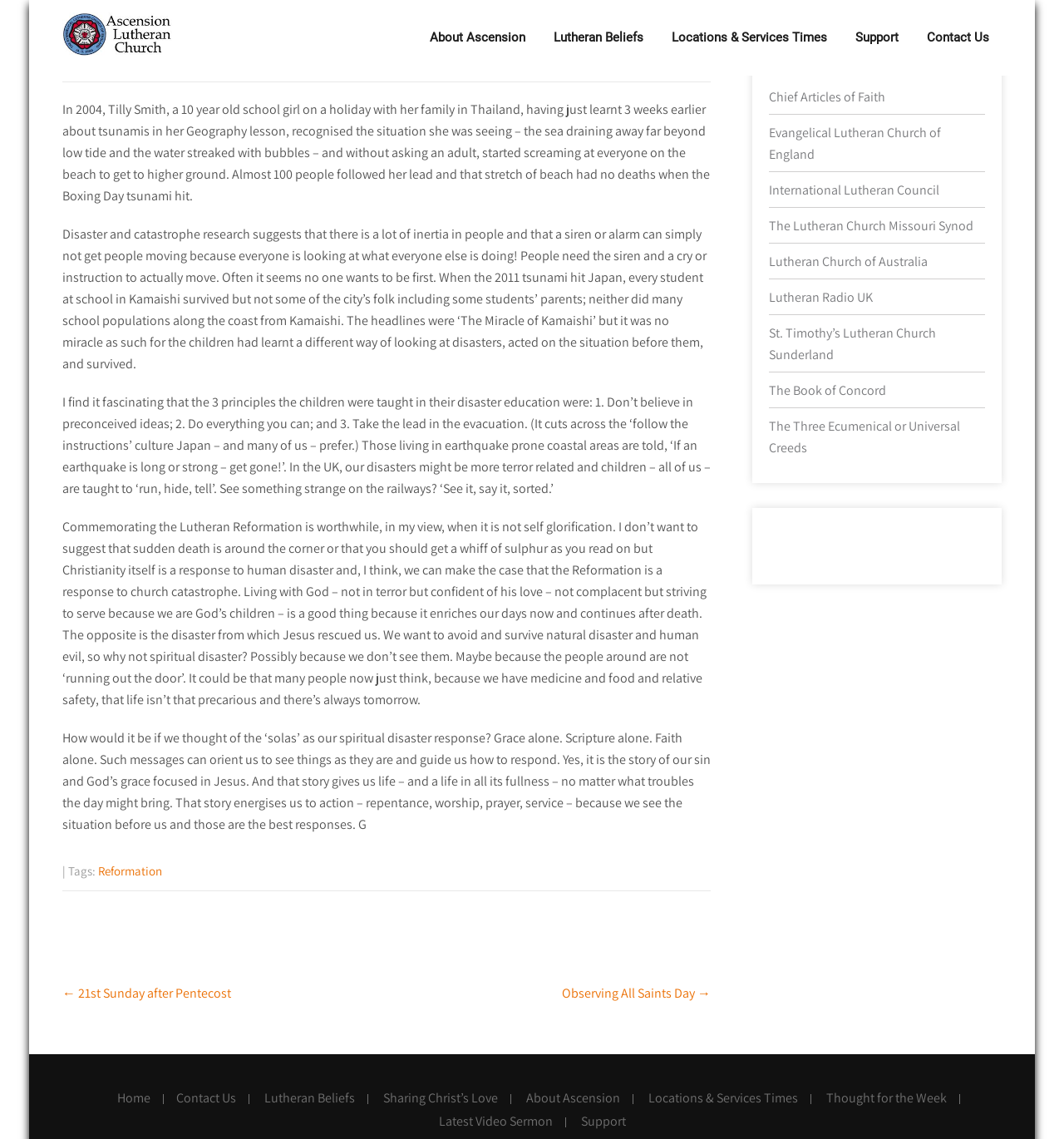Please specify the bounding box coordinates of the clickable section necessary to execute the following command: "Contact Us".

[0.859, 0.0, 0.941, 0.066]